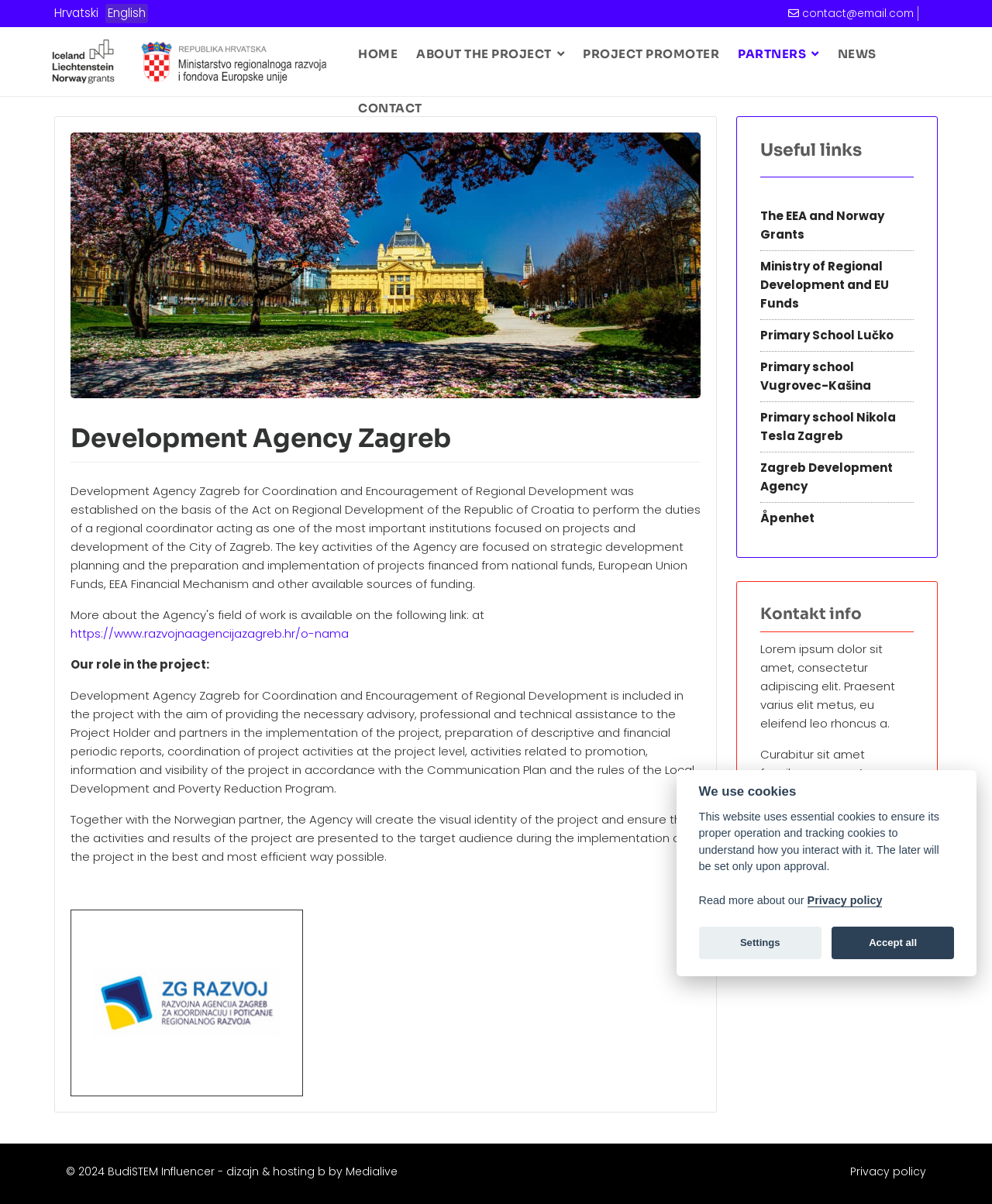Locate the bounding box coordinates of the clickable region to complete the following instruction: "Visit the HOME page."

[0.352, 0.023, 0.41, 0.068]